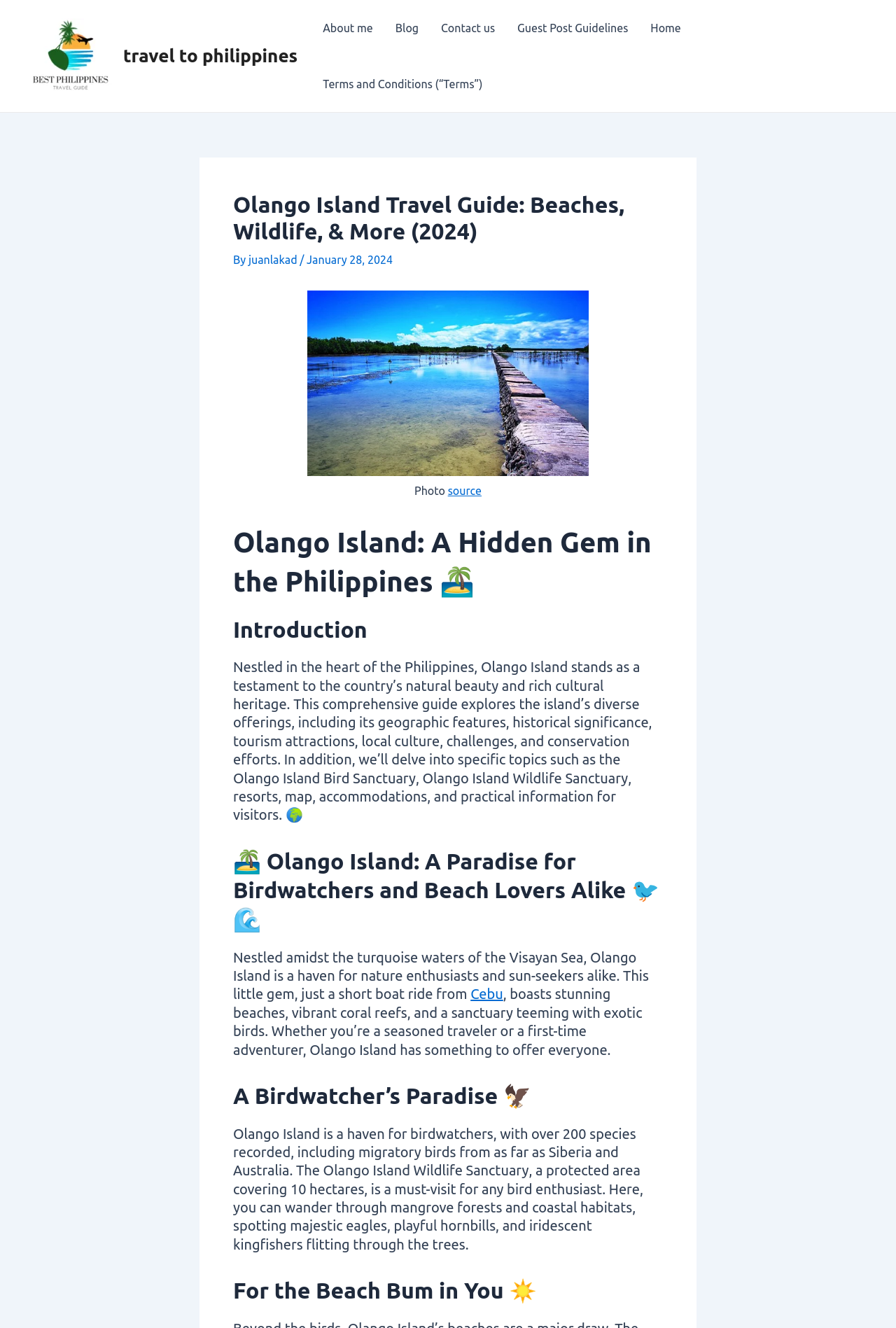Consider the image and give a detailed and elaborate answer to the question: 
What is the location of Olango Island?

I determined the answer by reading the paragraph under the heading '🏝️ Olango Island: A Paradise for Birdwatchers and Beach Lovers Alike 🐦🌊', which mentions 'just a short boat ride from Cebu'.